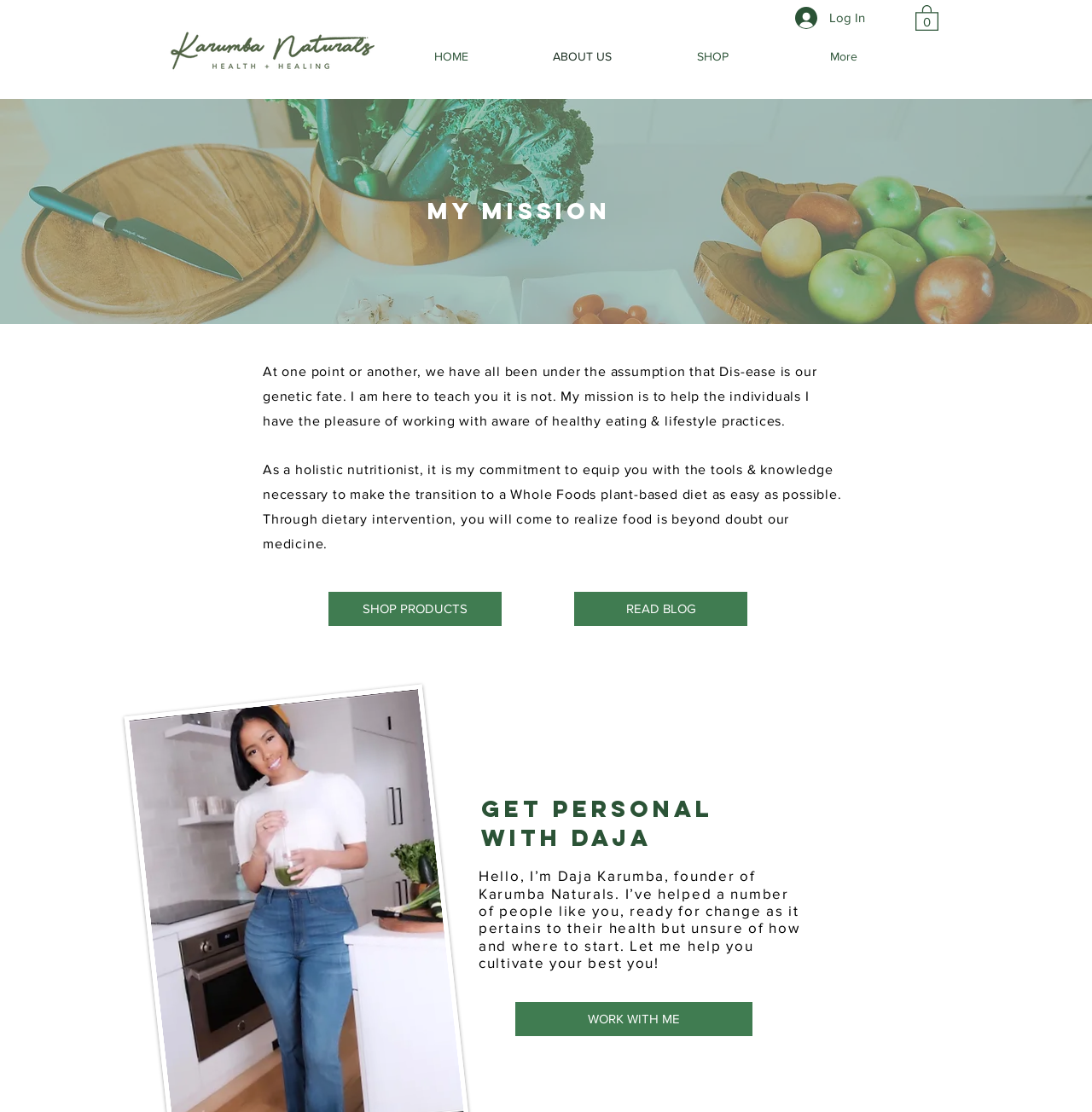What is the tagline of Karumba Naturals?
Please answer the question with a detailed response using the information from the screenshot.

The answer can be found in the StaticText element where it says 'Through dietary intervention, you will come to realize food is beyond doubt our medicine.'